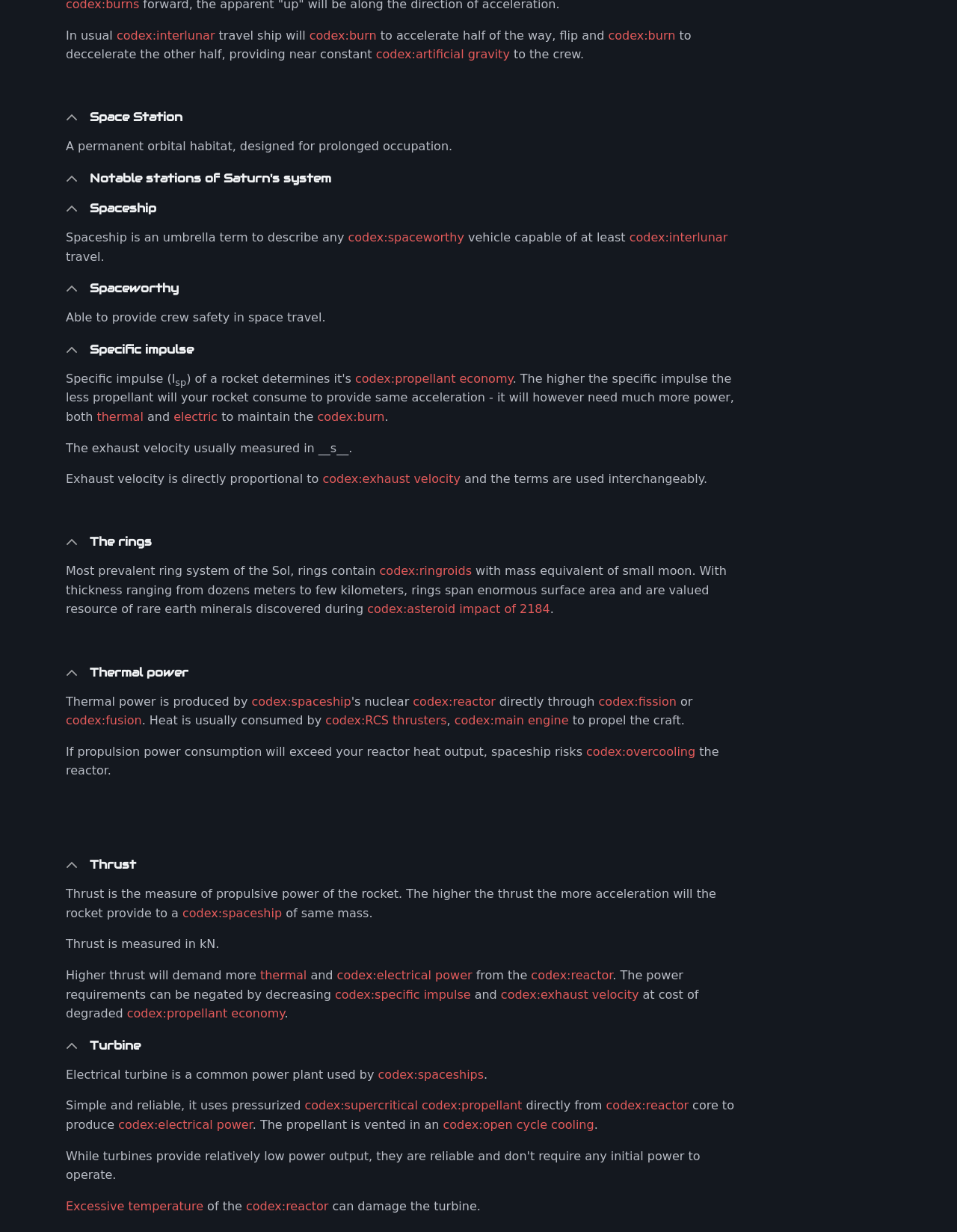Could you locate the bounding box coordinates for the section that should be clicked to accomplish this task: "Expand the Space Station section".

[0.094, 0.089, 0.769, 0.102]